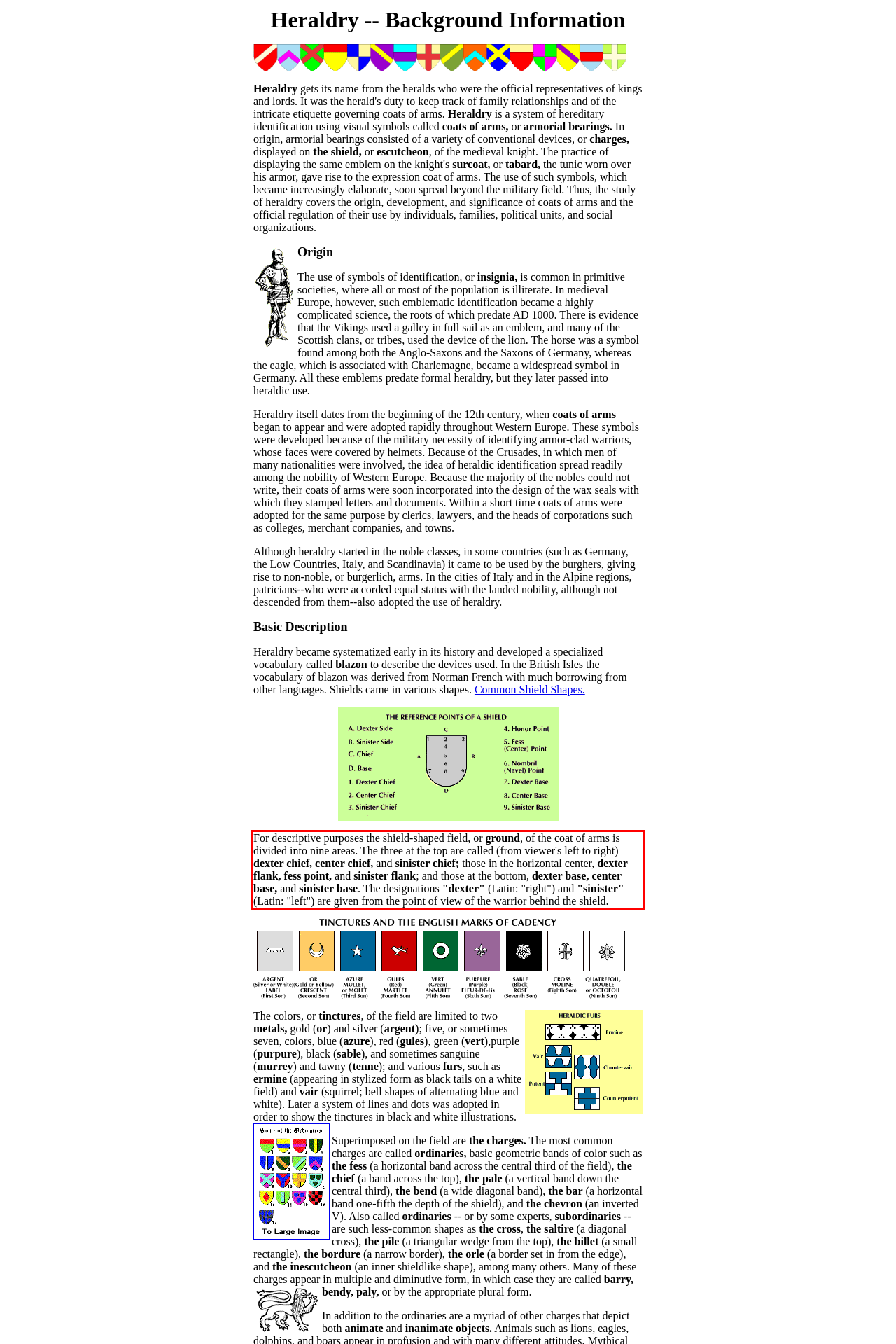You are given a screenshot showing a webpage with a red bounding box. Perform OCR to capture the text within the red bounding box.

For descriptive purposes the shield-shaped field, or ground, of the coat of arms is divided into nine areas. The three at the top are called (from viewer's left to right) dexter chief, center chief, and sinister chief; those in the horizontal center, dexter flank, fess point, and sinister flank; and those at the bottom, dexter base, center base, and sinister base. The designations "dexter" (Latin: "right") and "sinister" (Latin: "left") are given from the point of view of the warrior behind the shield.